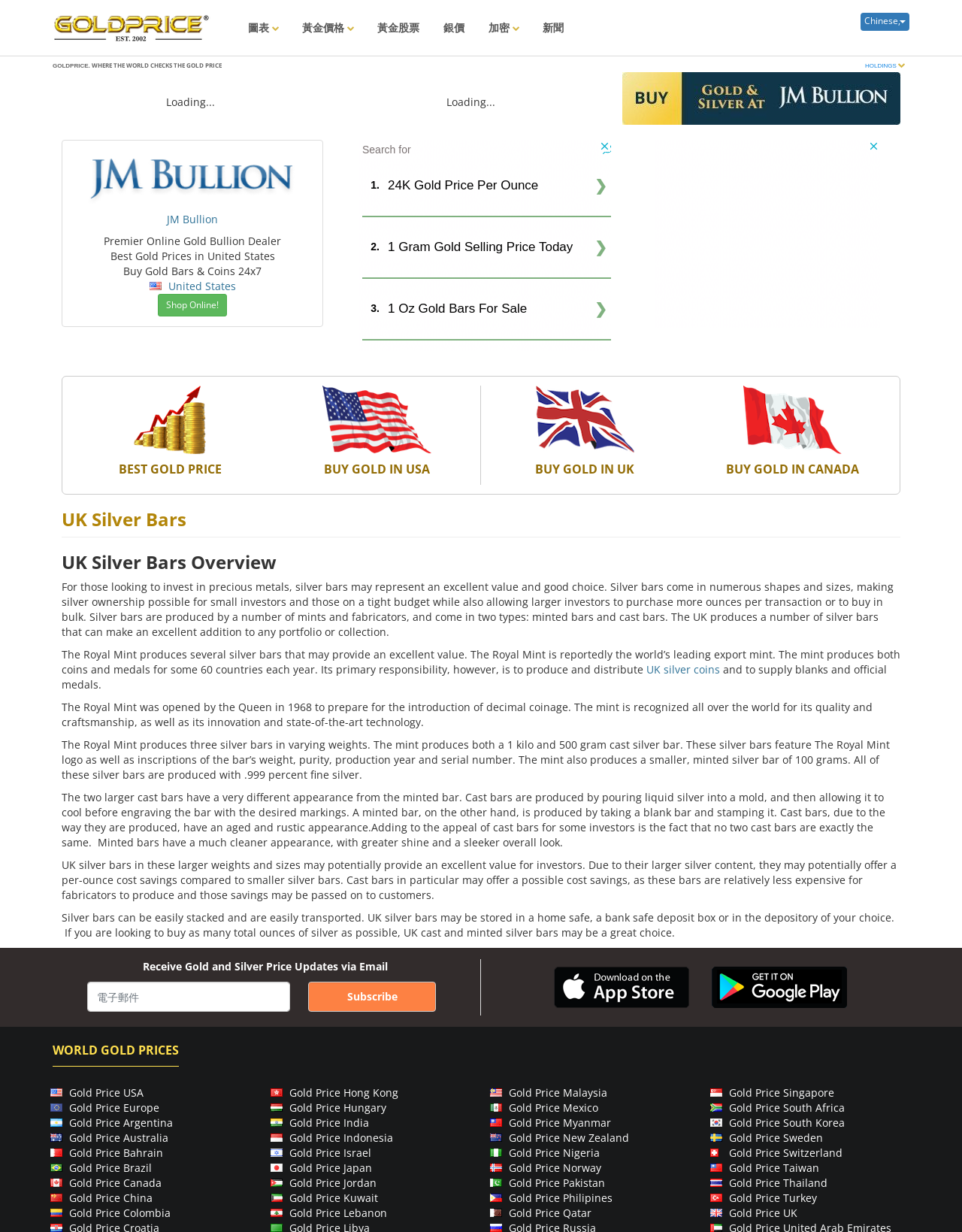Given the following UI element description: "parent_node: BUY GOLD IN USA", find the bounding box coordinates in the webpage screenshot.

[0.337, 0.374, 0.447, 0.388]